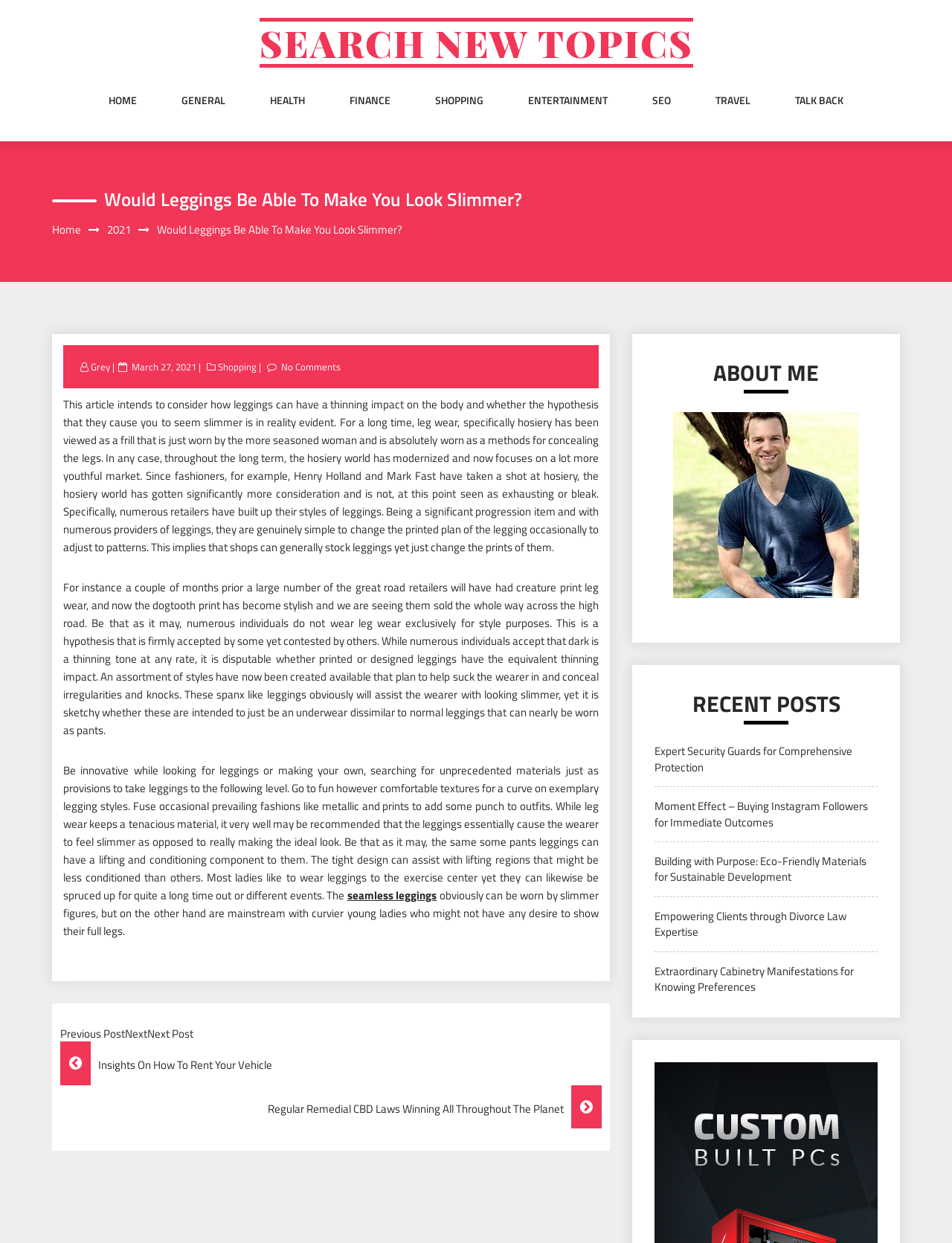Identify the headline of the webpage and generate its text content.

SEARCH NEW TOPICS